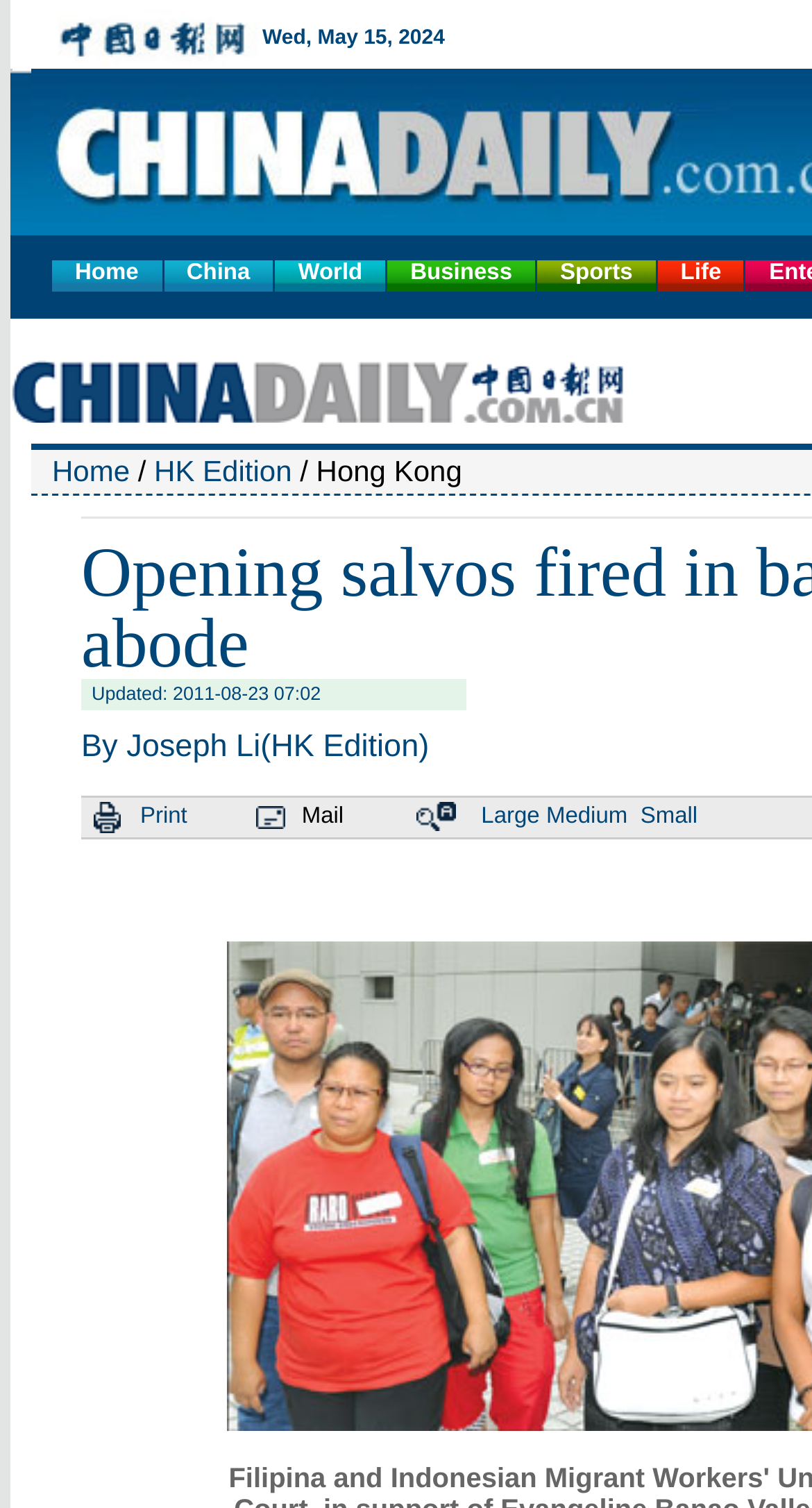With reference to the screenshot, provide a detailed response to the question below:
What is the name of the edition?

I found the name of the edition by looking at the link located next to the 'Home' link, which says 'HK Edition'.